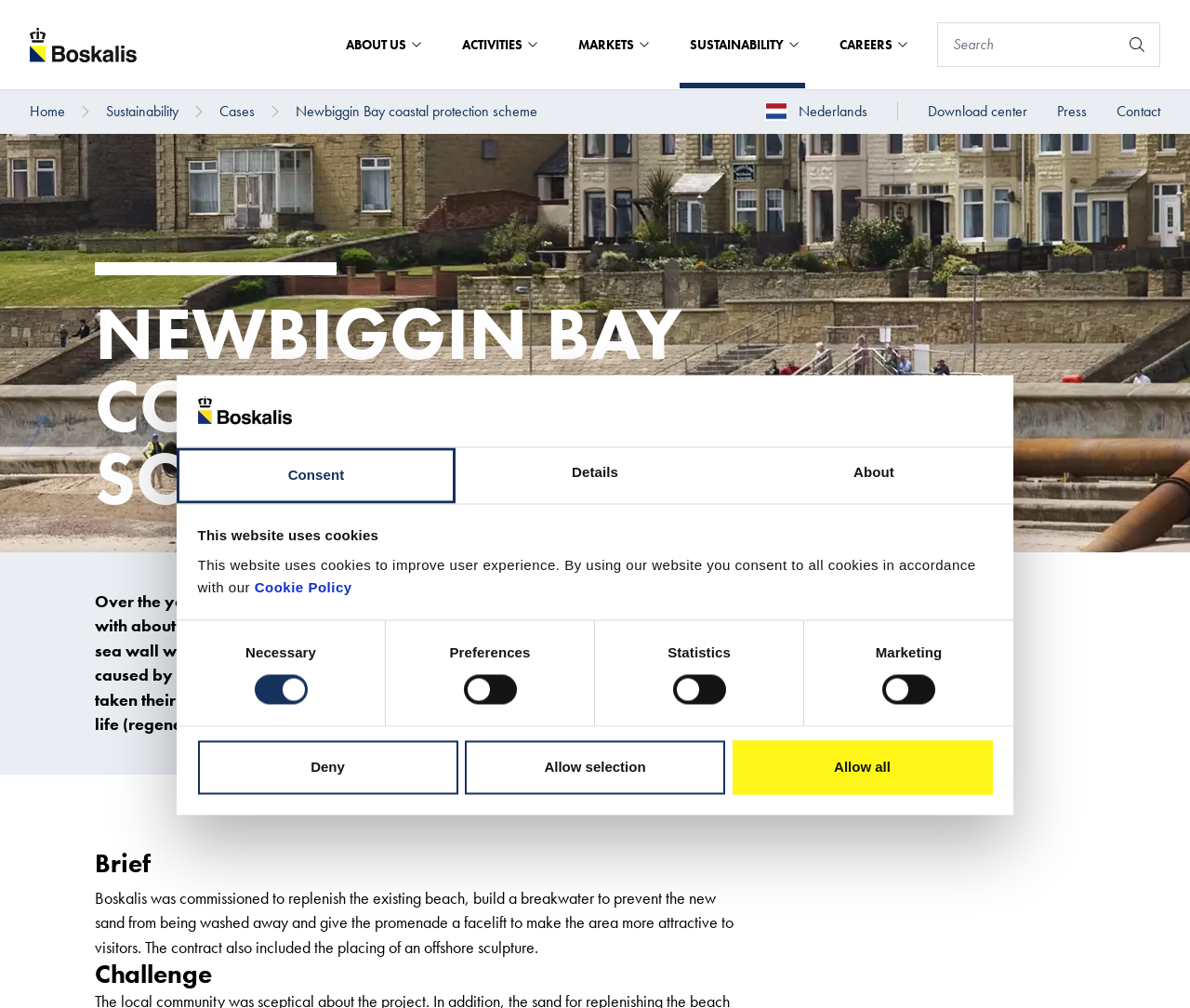How many residents does Newbiggin have?
Observe the image and answer the question with a one-word or short phrase response.

7,500